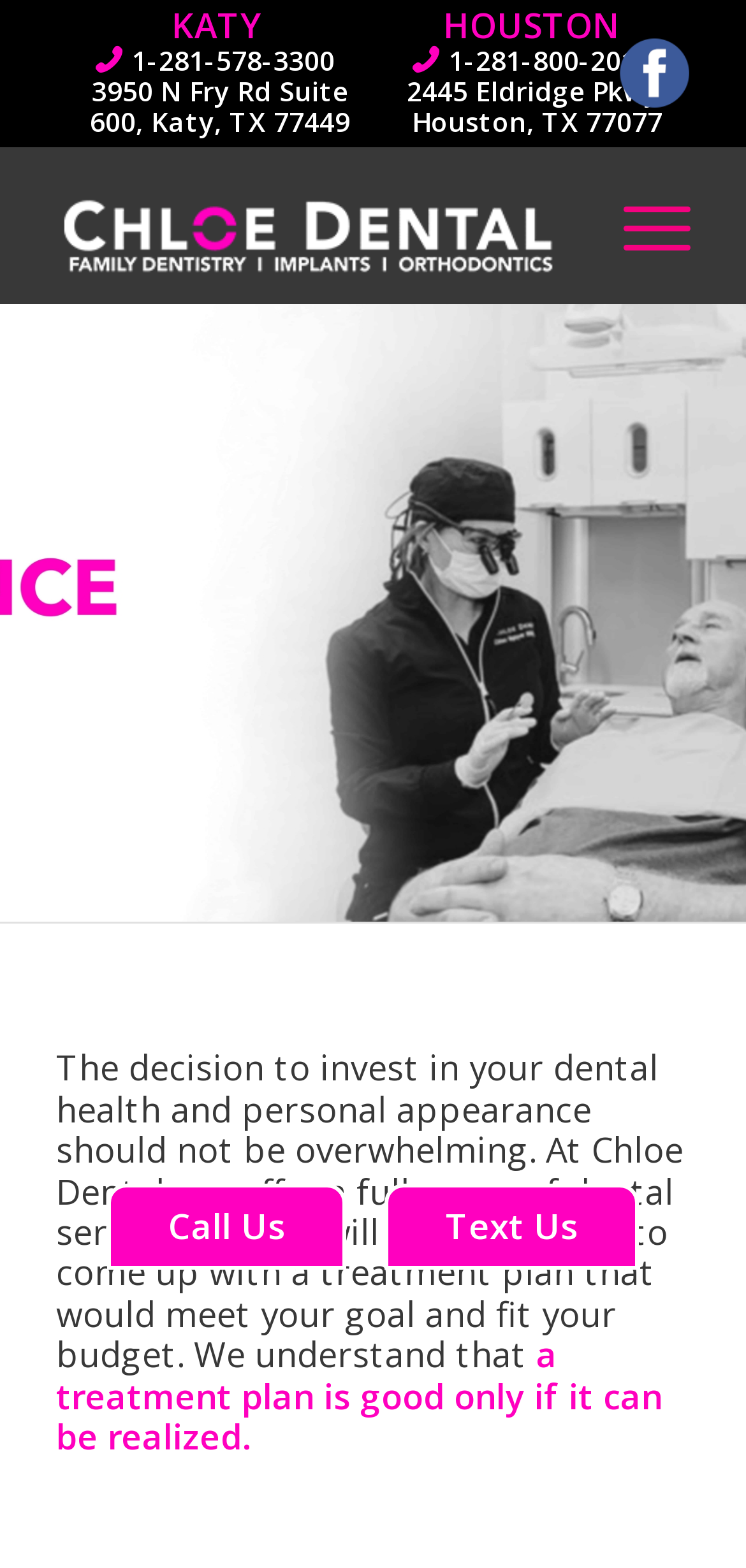Locate the bounding box coordinates for the element described below: "Text Us". The coordinates must be four float values between 0 and 1, formatted as [left, top, right, bottom].

[0.515, 0.754, 0.856, 0.81]